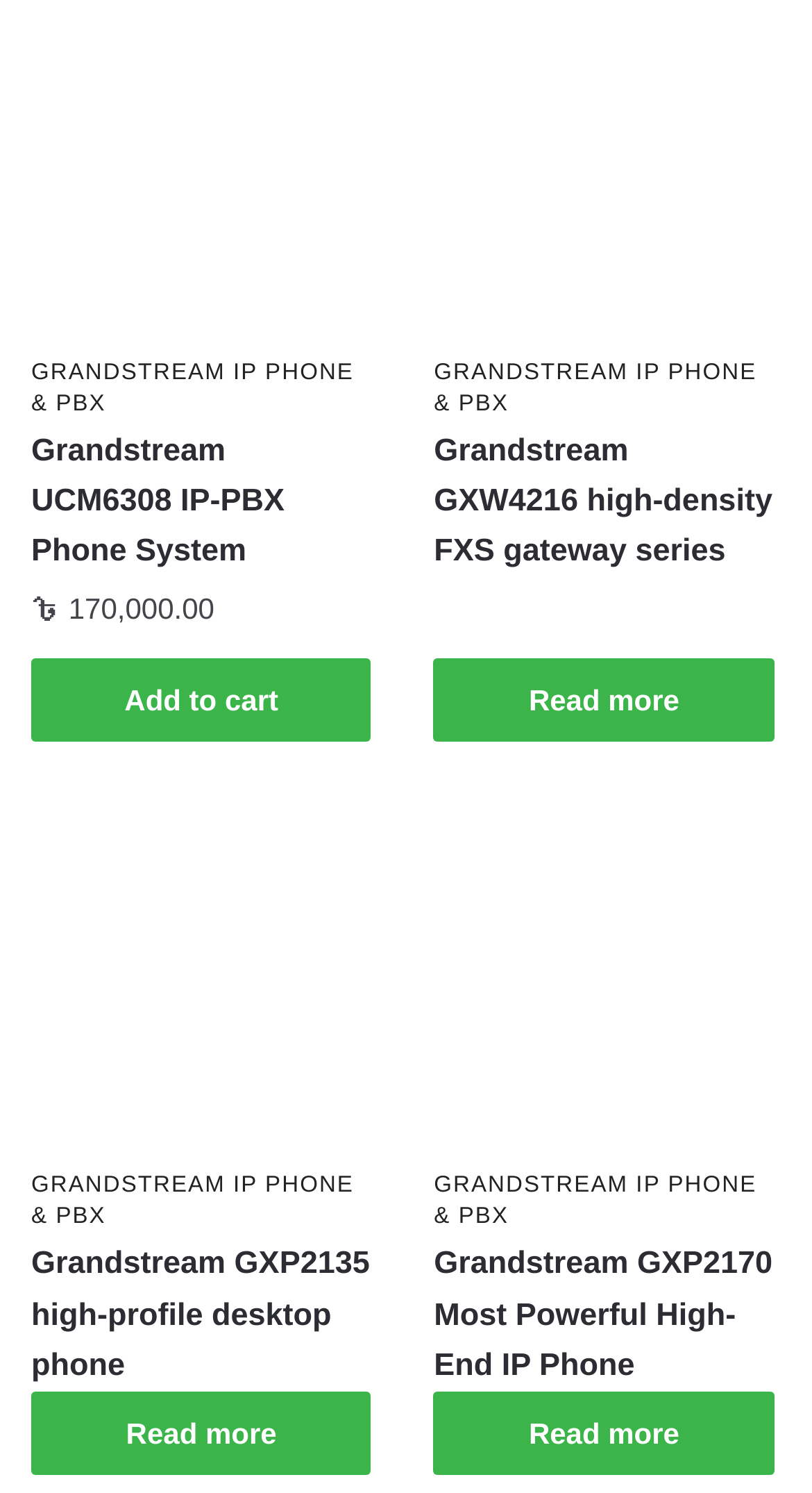What is the name of the last product?
Refer to the image and provide a one-word or short phrase answer.

Grandstream GXP2170